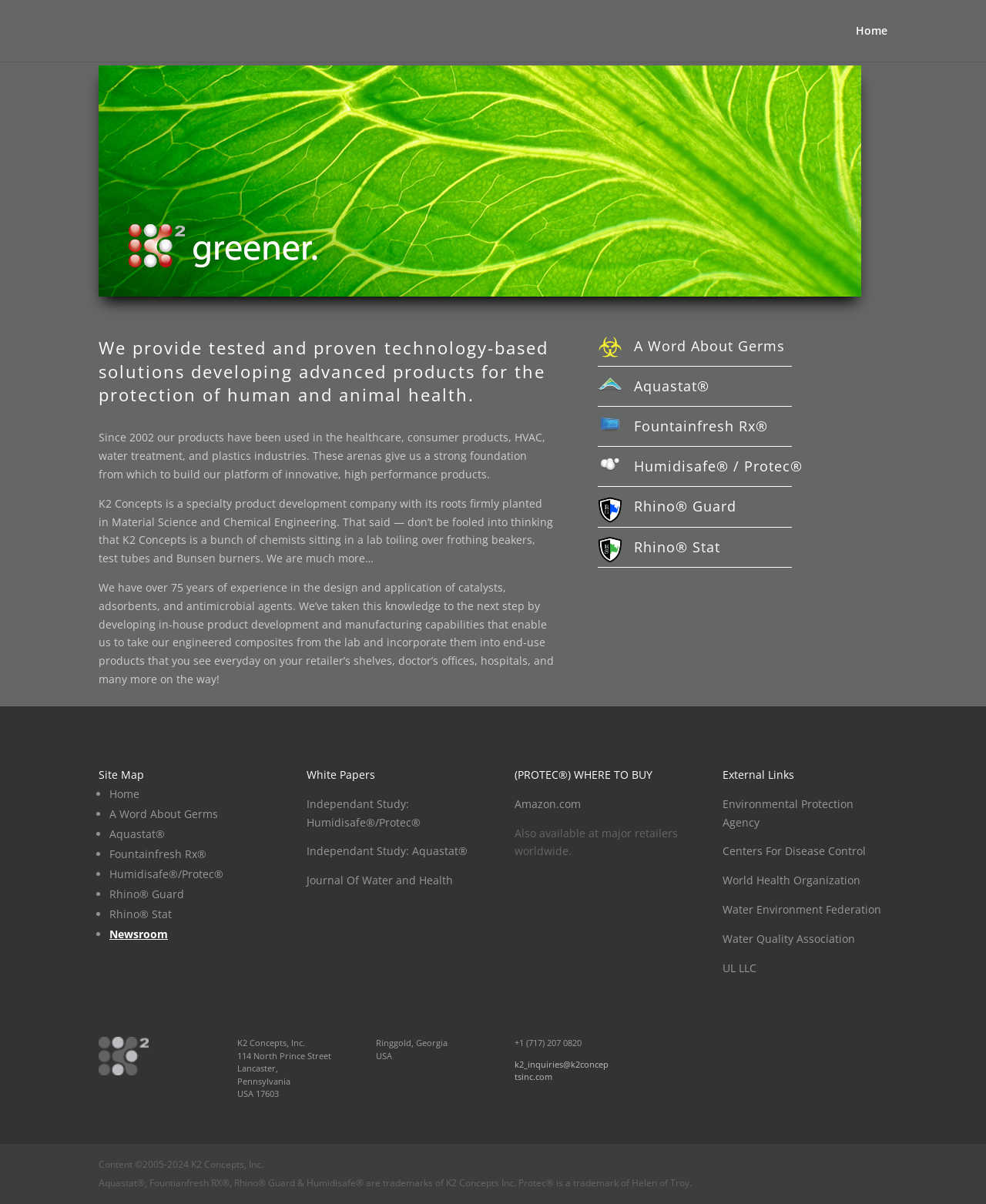Please give a one-word or short phrase response to the following question: 
What is the purpose of Humidisafe and Aquastat XR?

Protection of human and animal health